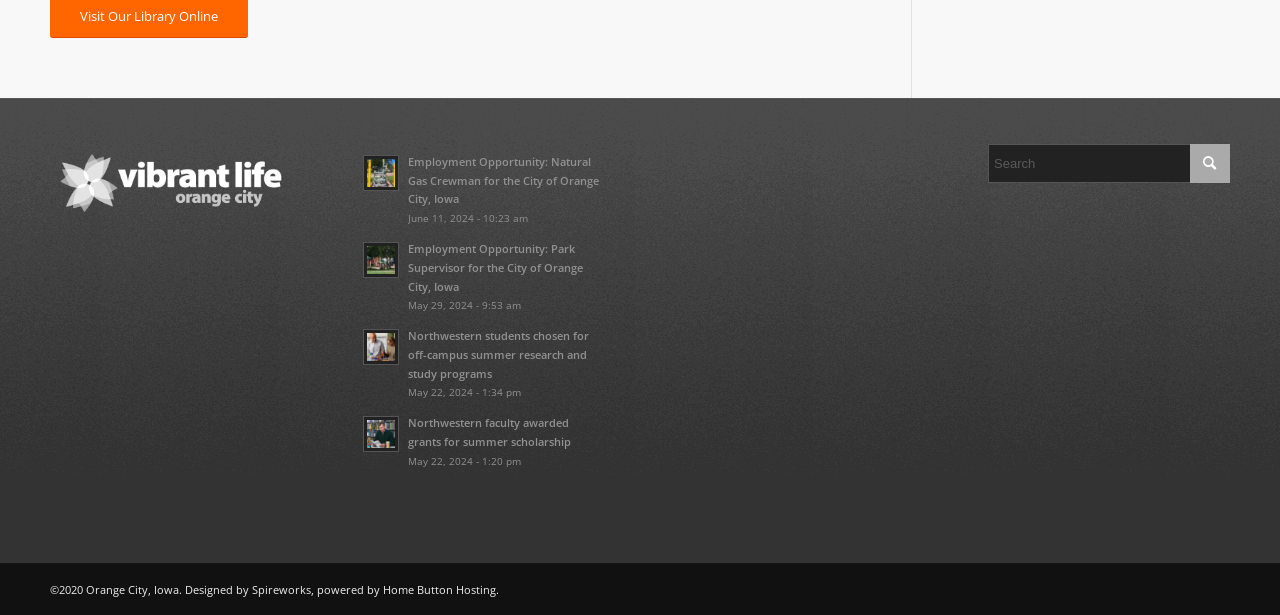Find the bounding box coordinates of the area that needs to be clicked in order to achieve the following instruction: "Read about Employment Opportunity: Natural Gas Crewman for the City of Orange City, Iowa". The coordinates should be specified as four float numbers between 0 and 1, i.e., [left, top, right, bottom].

[0.283, 0.252, 0.311, 0.31]